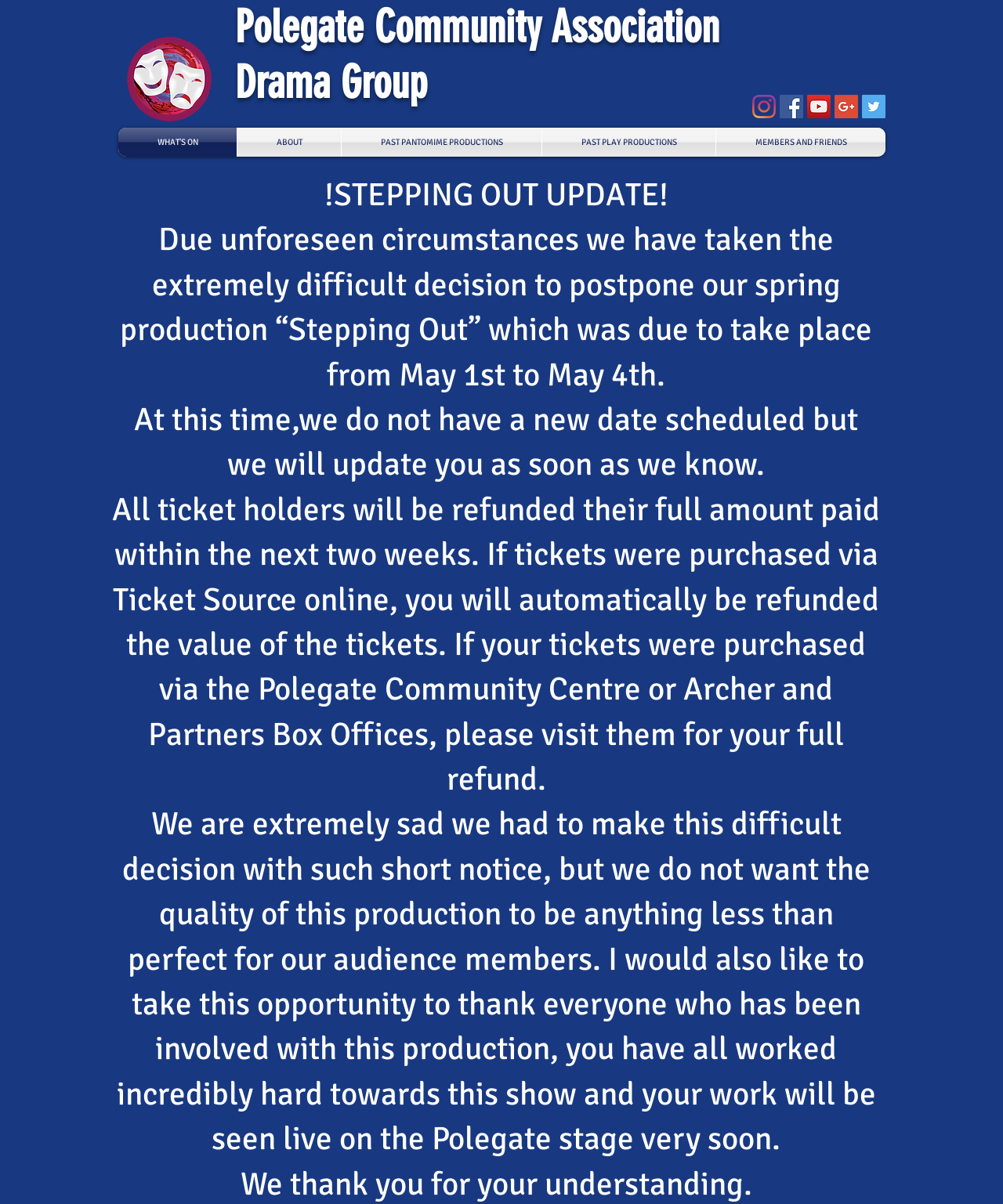Could you highlight the region that needs to be clicked to execute the instruction: "Go to WHAT'S ON page"?

[0.118, 0.106, 0.236, 0.13]